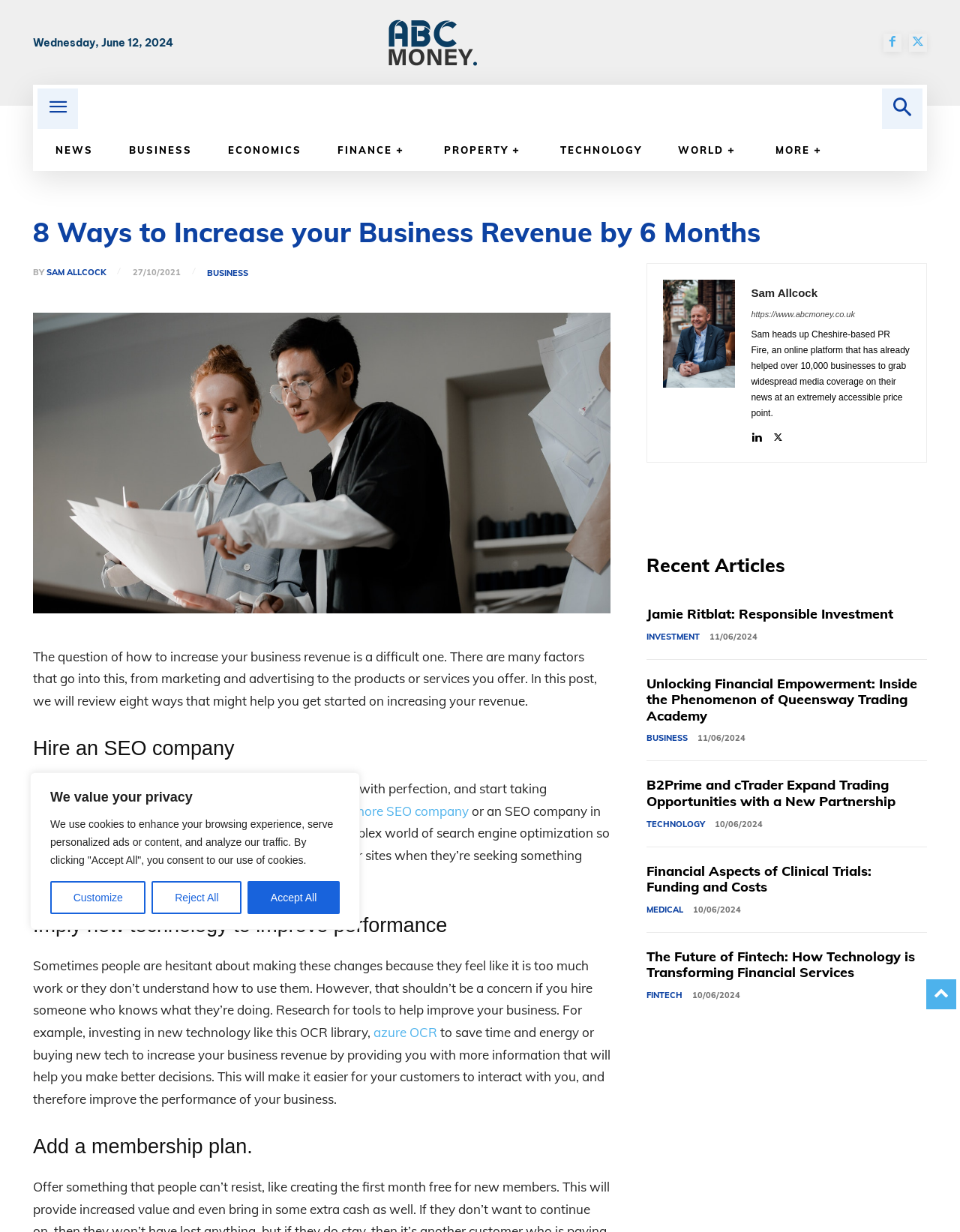Give a succinct answer to this question in a single word or phrase: 
How many articles are listed in the 'Recent Articles' section?

5